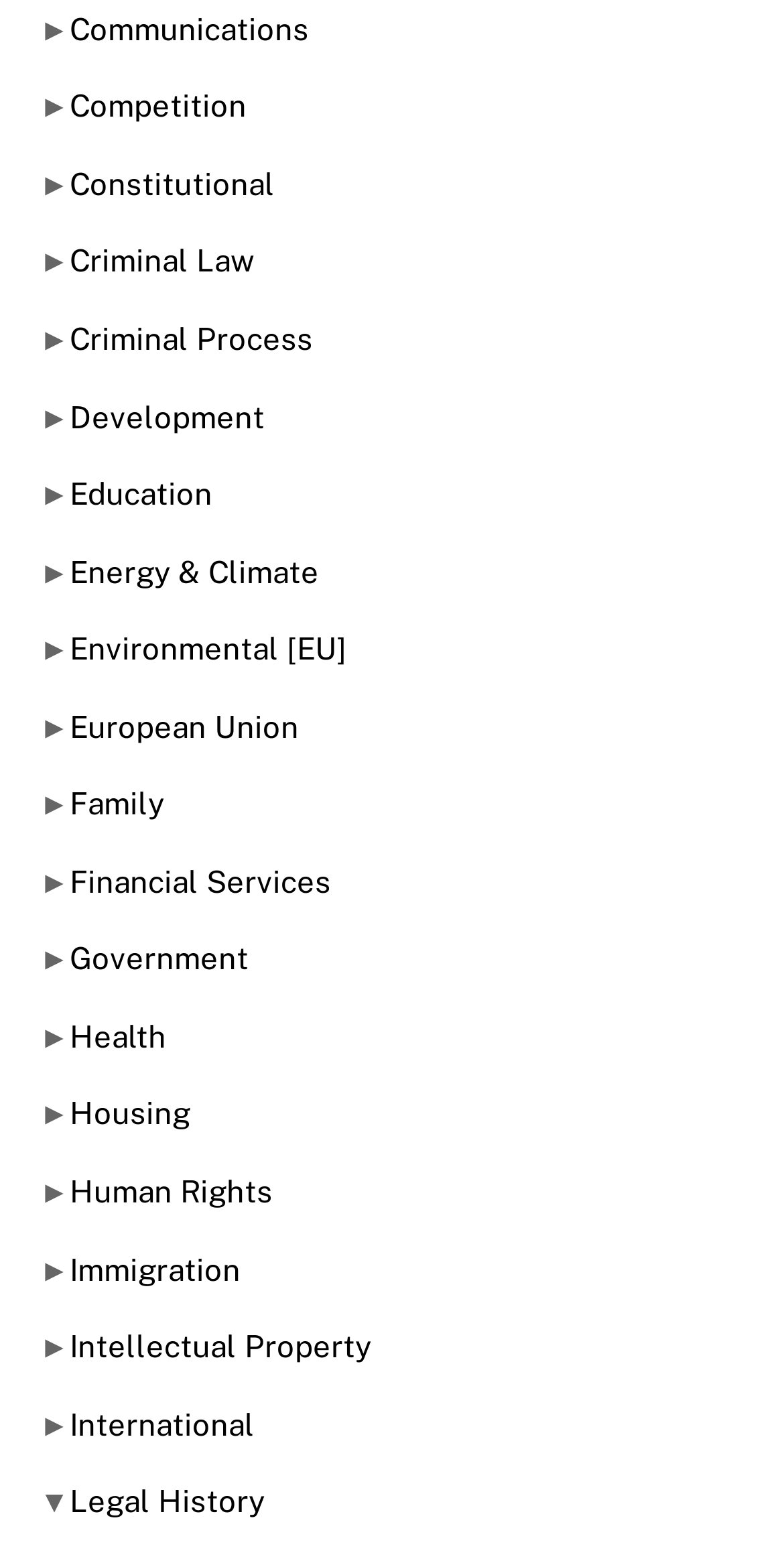Use one word or a short phrase to answer the question provided: 
What is the last category listed?

Legal History